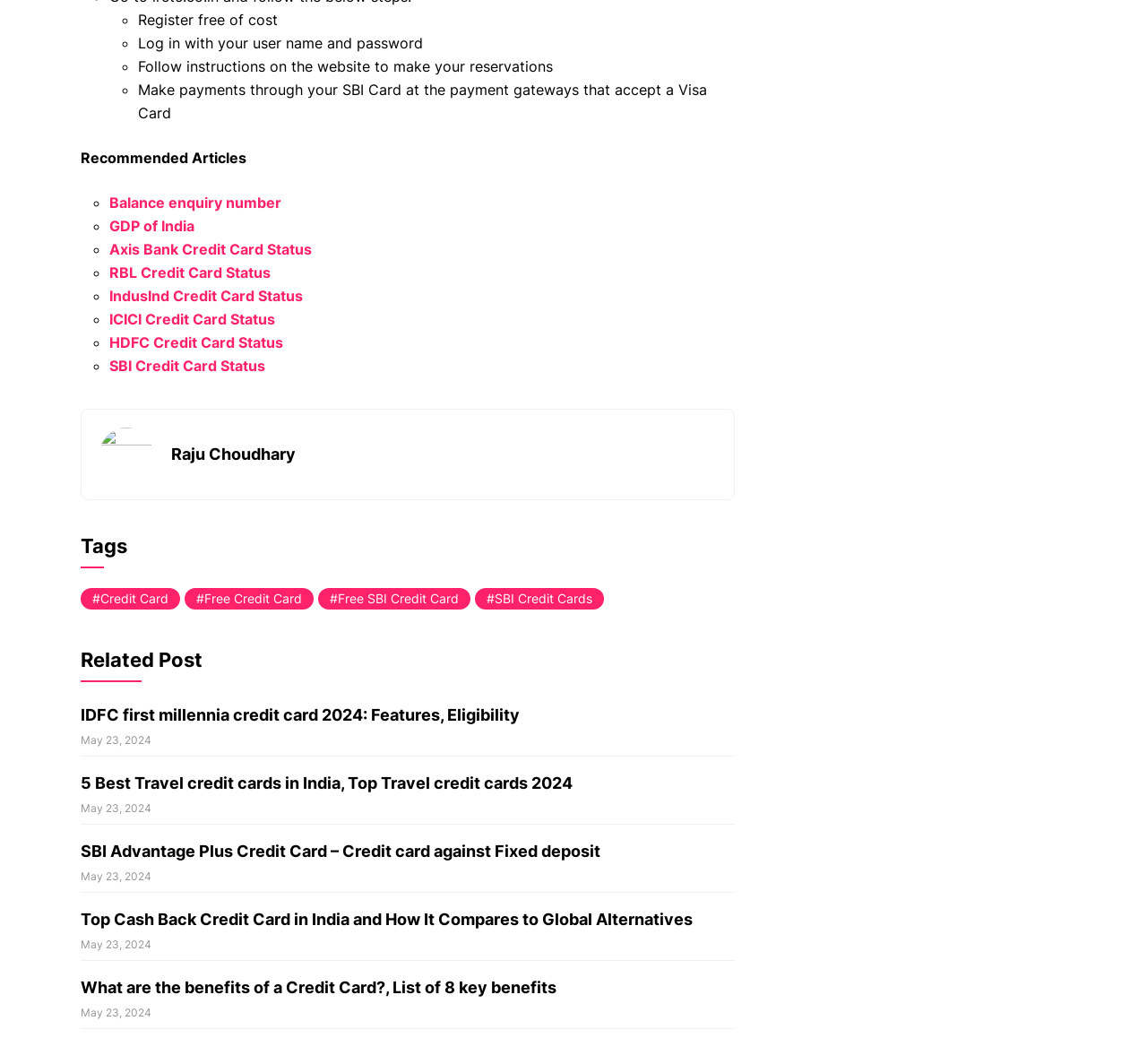From the element description: "ICICI Credit Card Status", extract the bounding box coordinates of the UI element. The coordinates should be expressed as four float numbers between 0 and 1, in the order [left, top, right, bottom].

[0.095, 0.292, 0.24, 0.309]